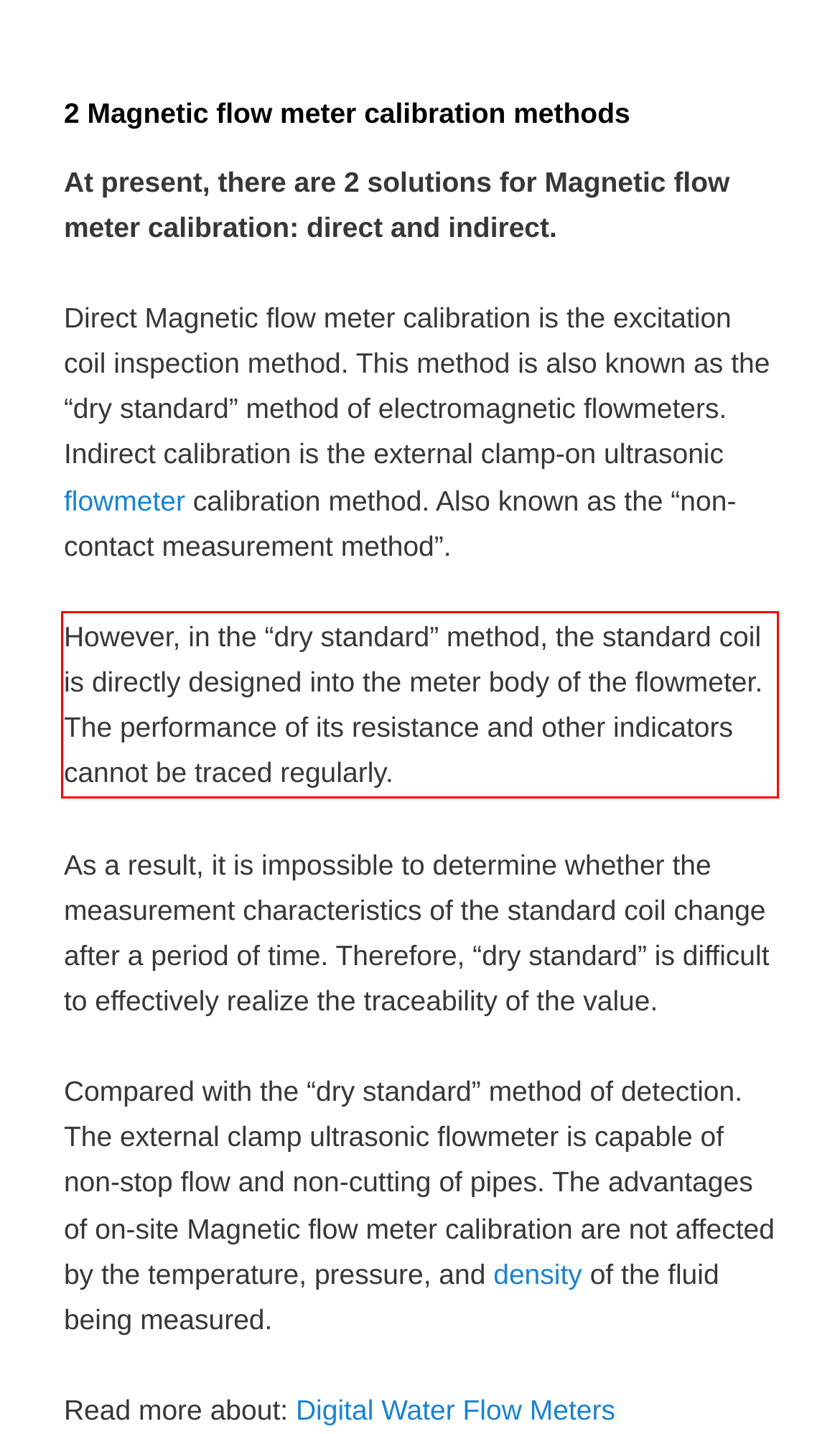Given a webpage screenshot, identify the text inside the red bounding box using OCR and extract it.

However, in the “dry standard” method, the standard coil is directly designed into the meter body of the flowmeter. The performance of its resistance and other indicators cannot be traced regularly.